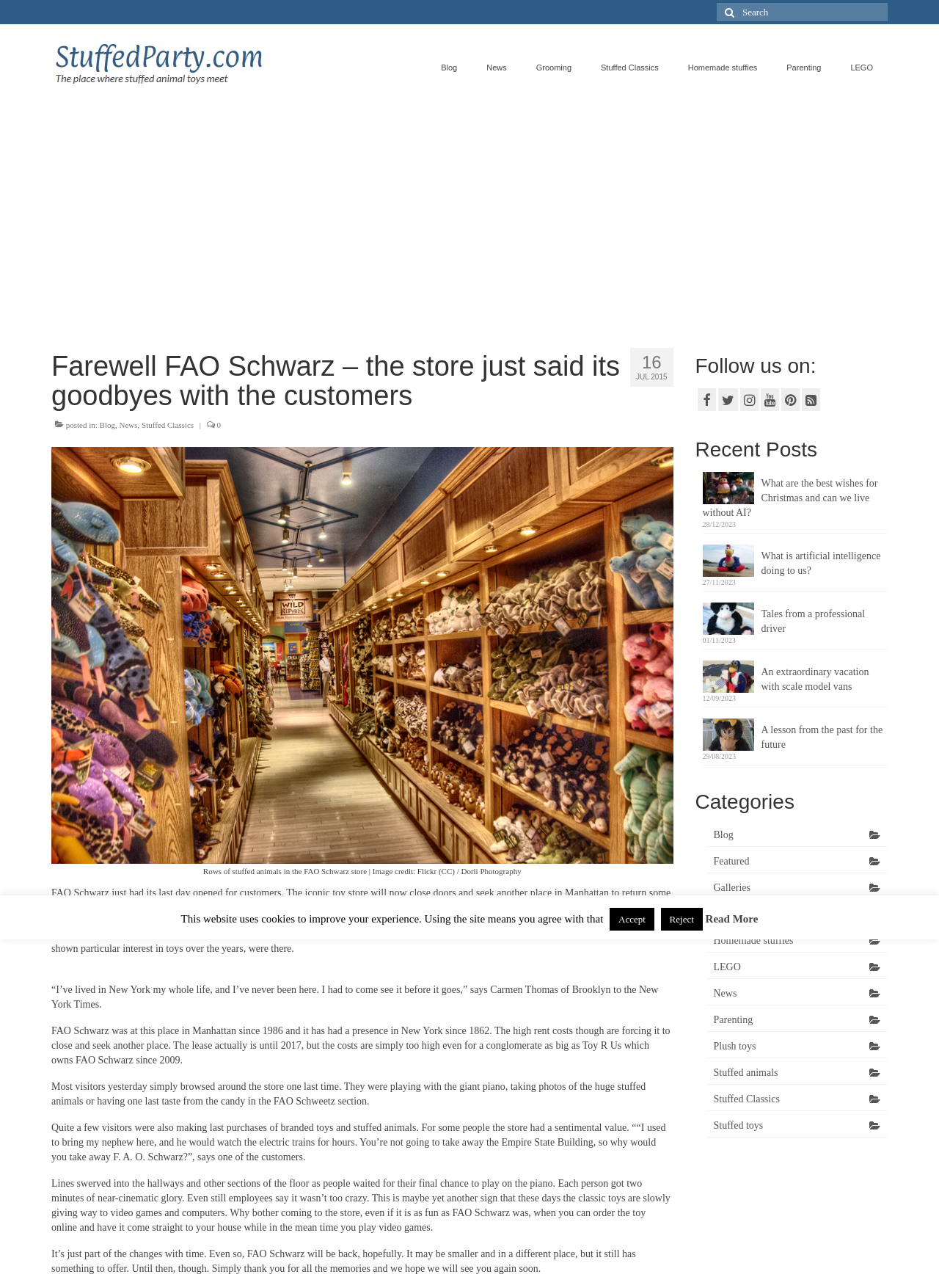Find the bounding box coordinates of the element I should click to carry out the following instruction: "Search for something".

[0.763, 0.002, 0.945, 0.017]